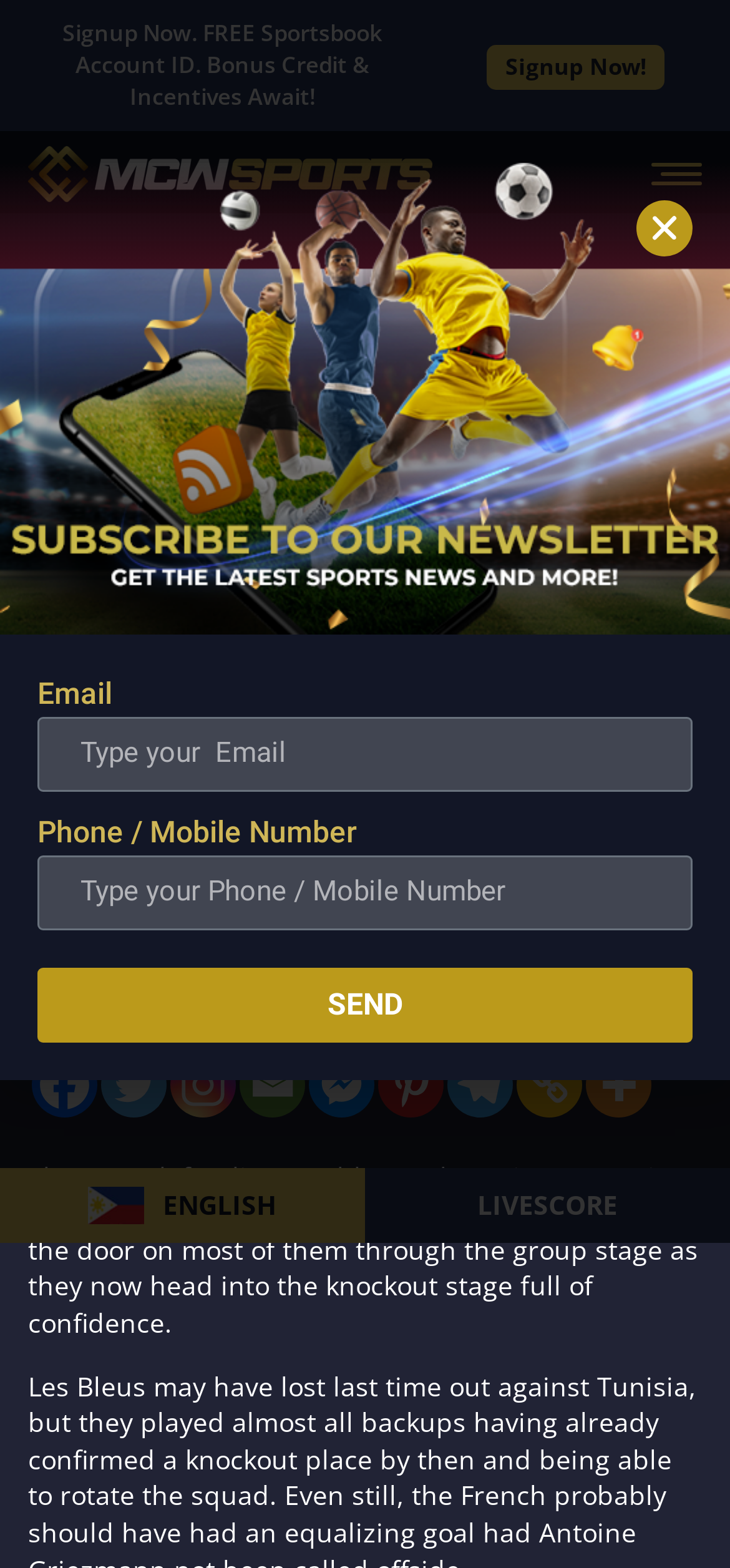Reply to the question with a single word or phrase:
What is the text above the 'Signup Now!' button?

Signup Now. FREE Sportsbook Account ID. Bonus Credit & Incentives Await!